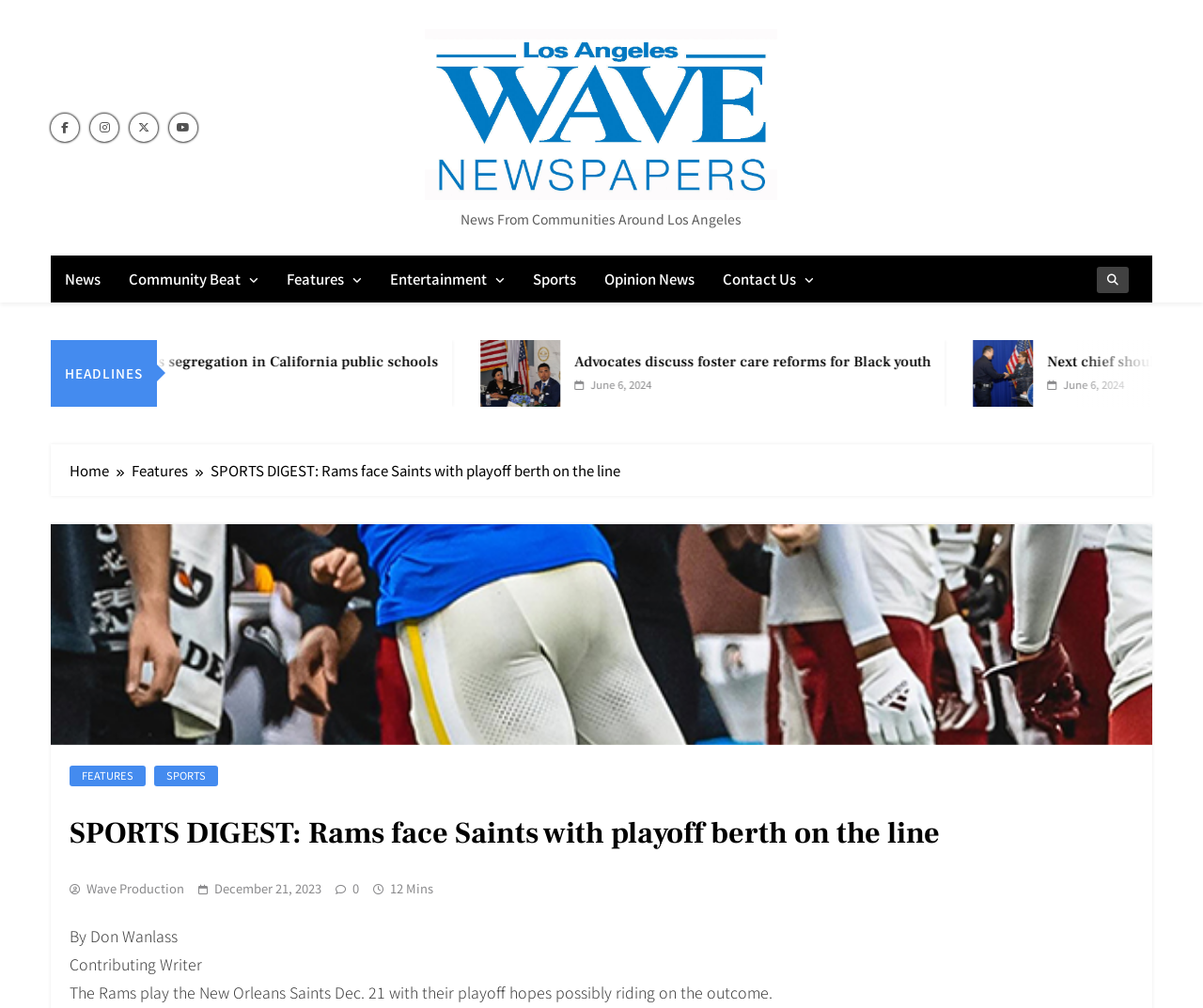Using the elements shown in the image, answer the question comprehensively: What is the name of the team playing the New Orleans Saints?

The answer can be found in the heading 'SPORTS DIGEST: Rams face Saints with playoff berth on the line' which indicates that the Rams are playing the New Orleans Saints.